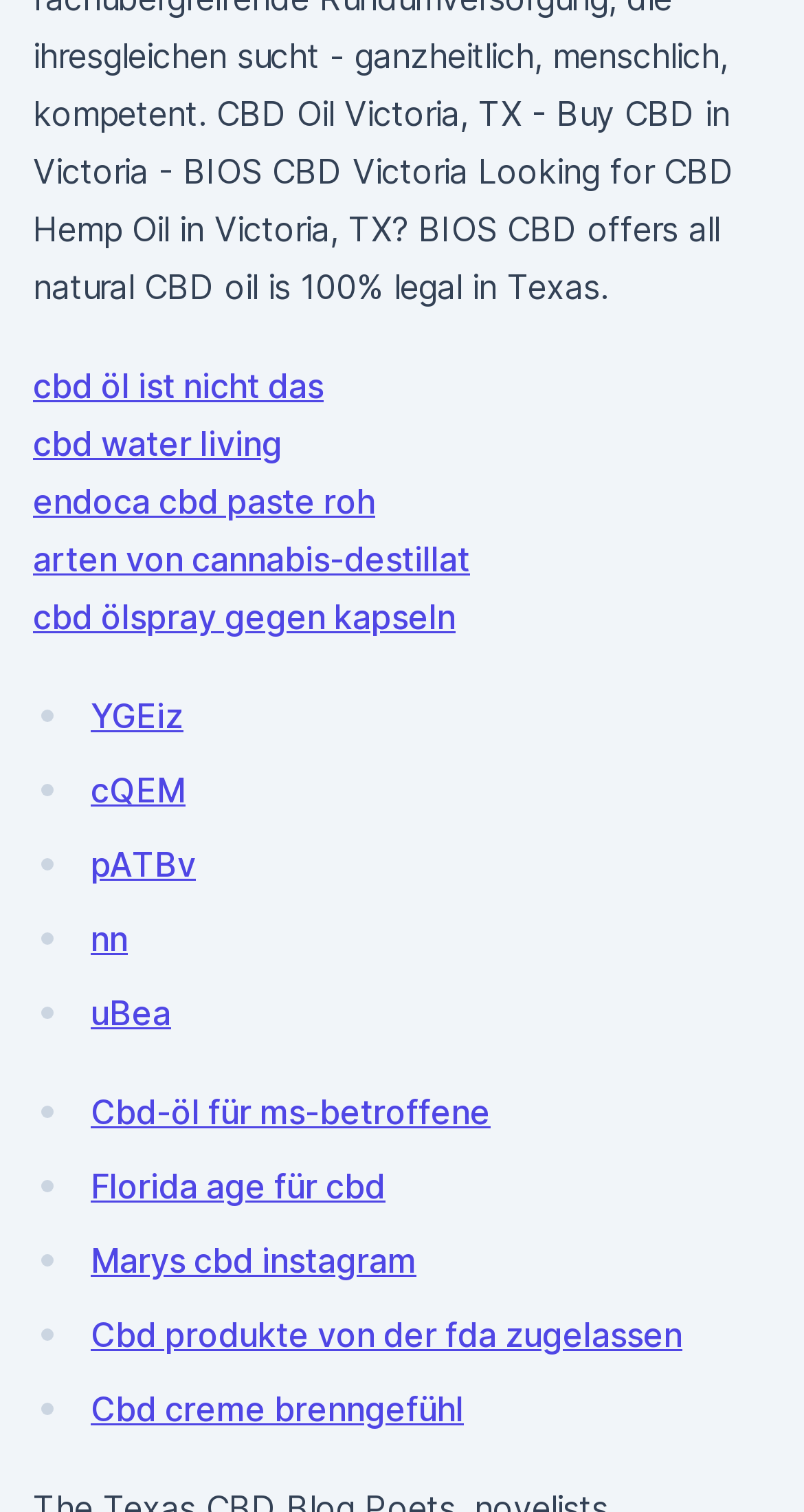Provide a one-word or short-phrase response to the question:
What is the topic of the webpage?

CBD